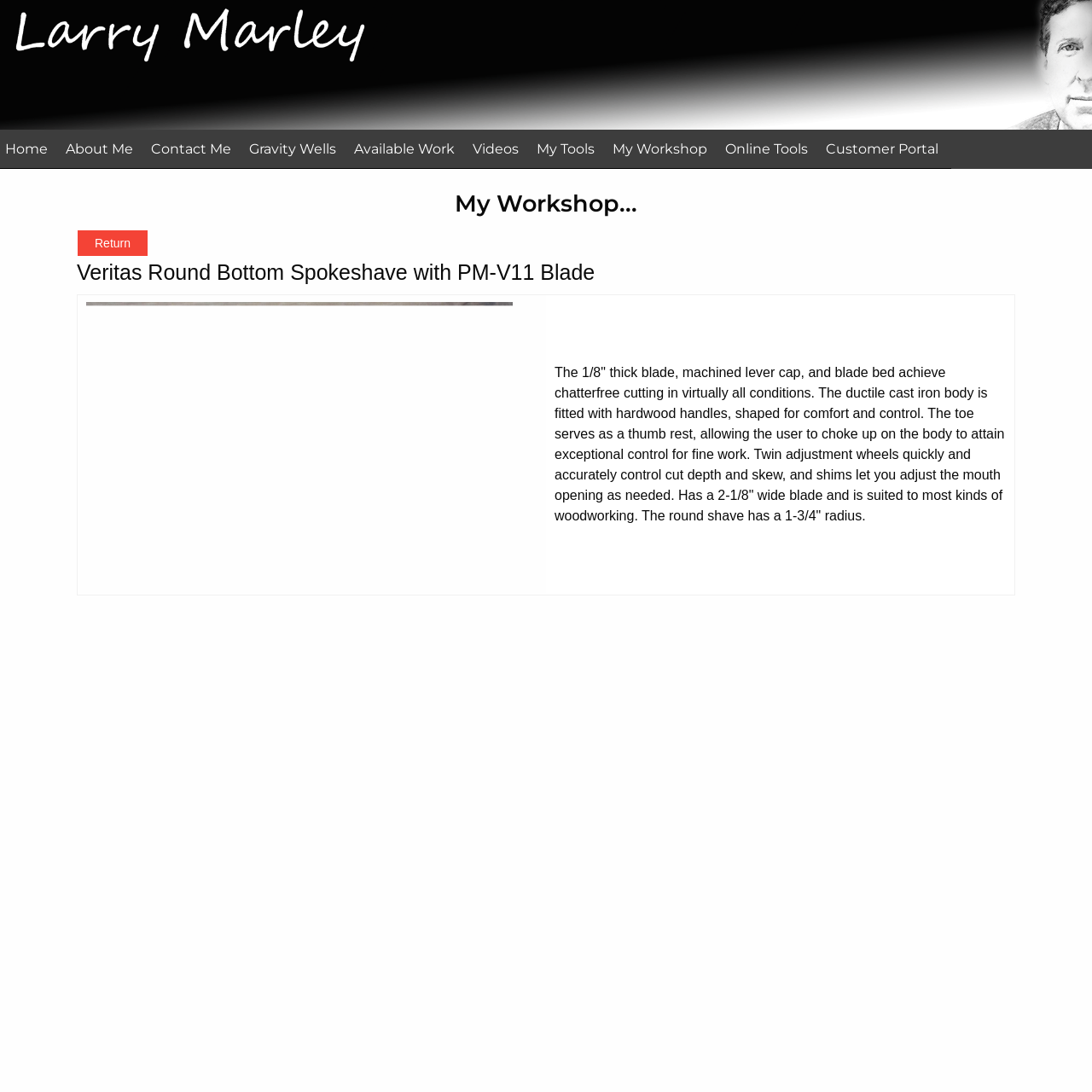Please provide the bounding box coordinates for the element that needs to be clicked to perform the instruction: "Return to the previous page". The coordinates must consist of four float numbers between 0 and 1, formatted as [left, top, right, bottom].

[0.071, 0.211, 0.135, 0.234]